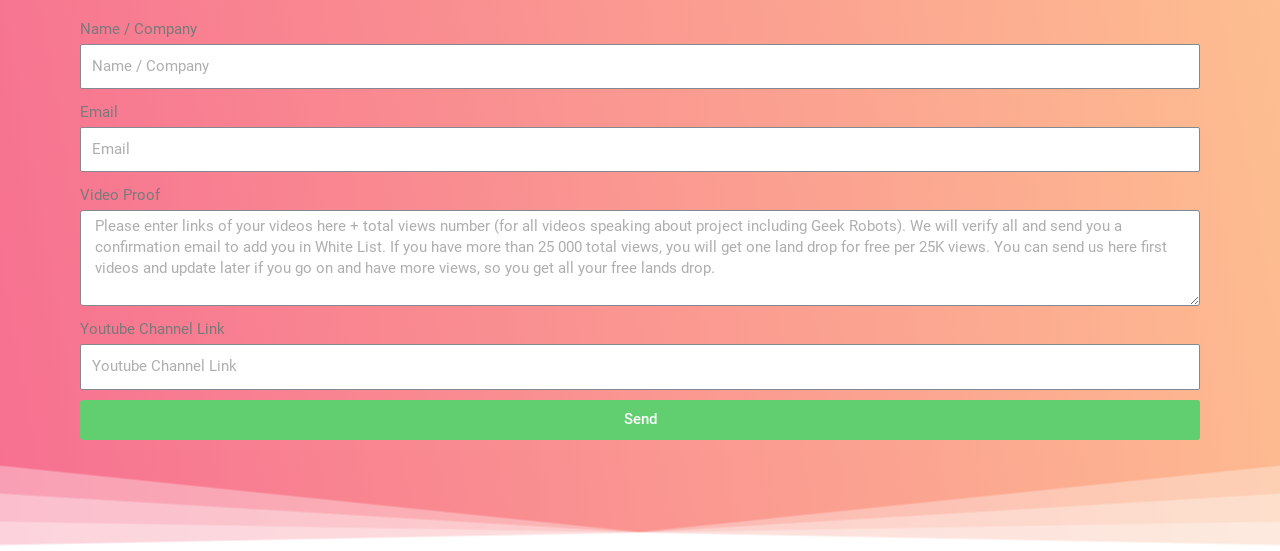Give a one-word or one-phrase response to the question:
What is the first field in the form?

Name / Company